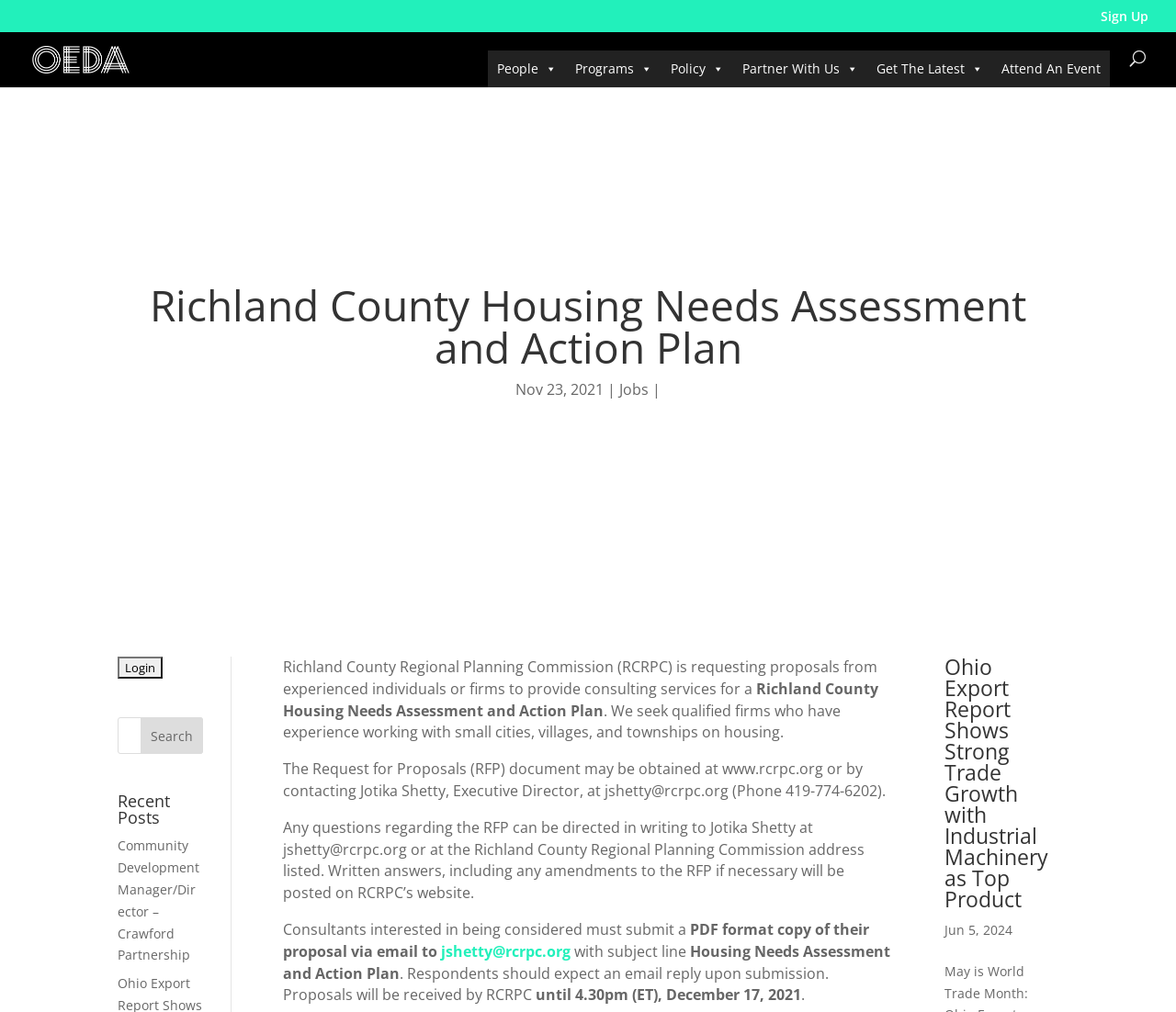Identify the bounding box coordinates for the element you need to click to achieve the following task: "Sign up". Provide the bounding box coordinates as four float numbers between 0 and 1, in the form [left, top, right, bottom].

[0.936, 0.01, 0.977, 0.032]